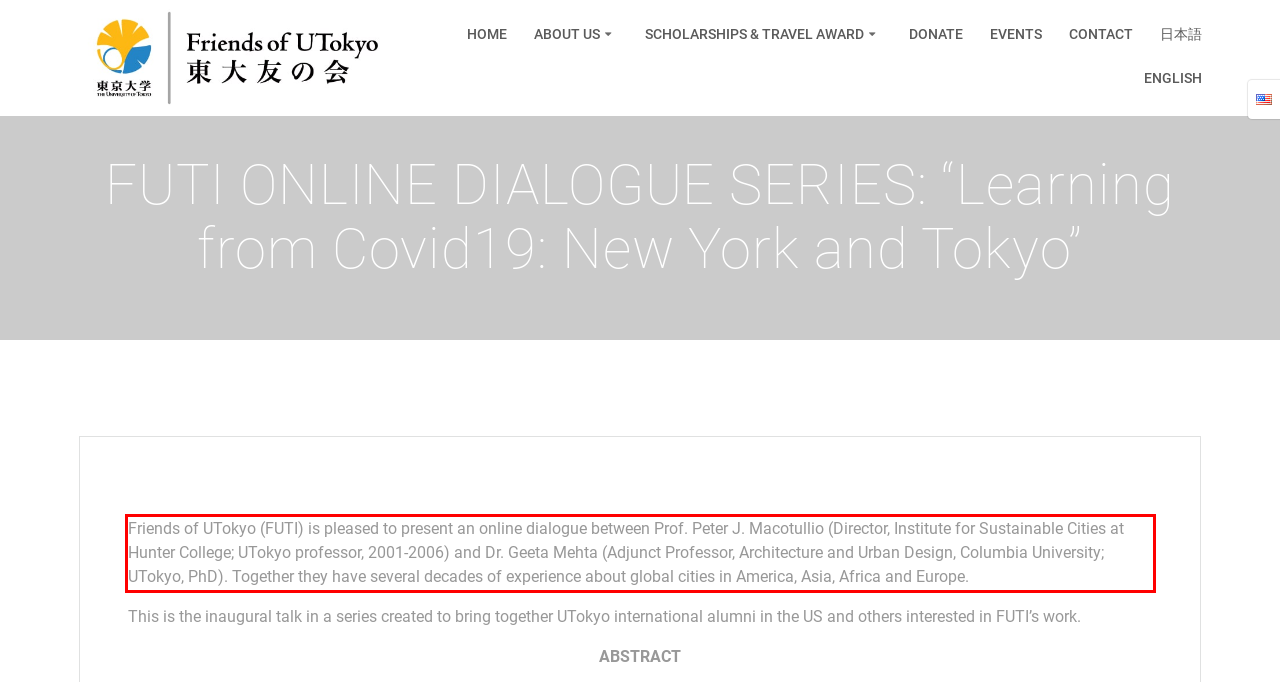Perform OCR on the text inside the red-bordered box in the provided screenshot and output the content.

Friends of UTokyo (FUTI) is pleased to present an online dialogue between Prof. Peter J. Macotullio (Director, Institute for Sustainable Cities at Hunter College; UTokyo professor, 2001-2006) and Dr. Geeta Mehta (Adjunct Professor, Architecture and Urban Design, Columbia University; UTokyo, PhD). Together they have several decades of experience about global cities in America, Asia, Africa and Europe.